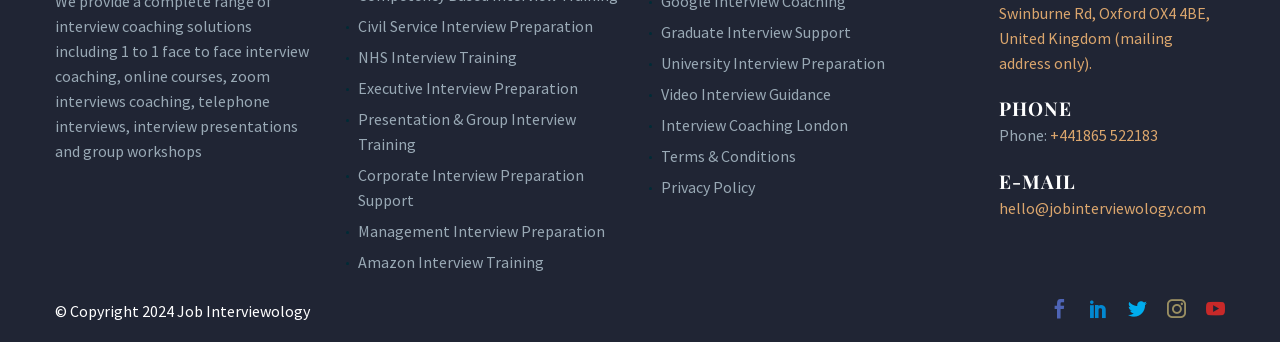Highlight the bounding box coordinates of the region I should click on to meet the following instruction: "Send an email to hello@jobinterviewology.com".

[0.78, 0.579, 0.942, 0.638]